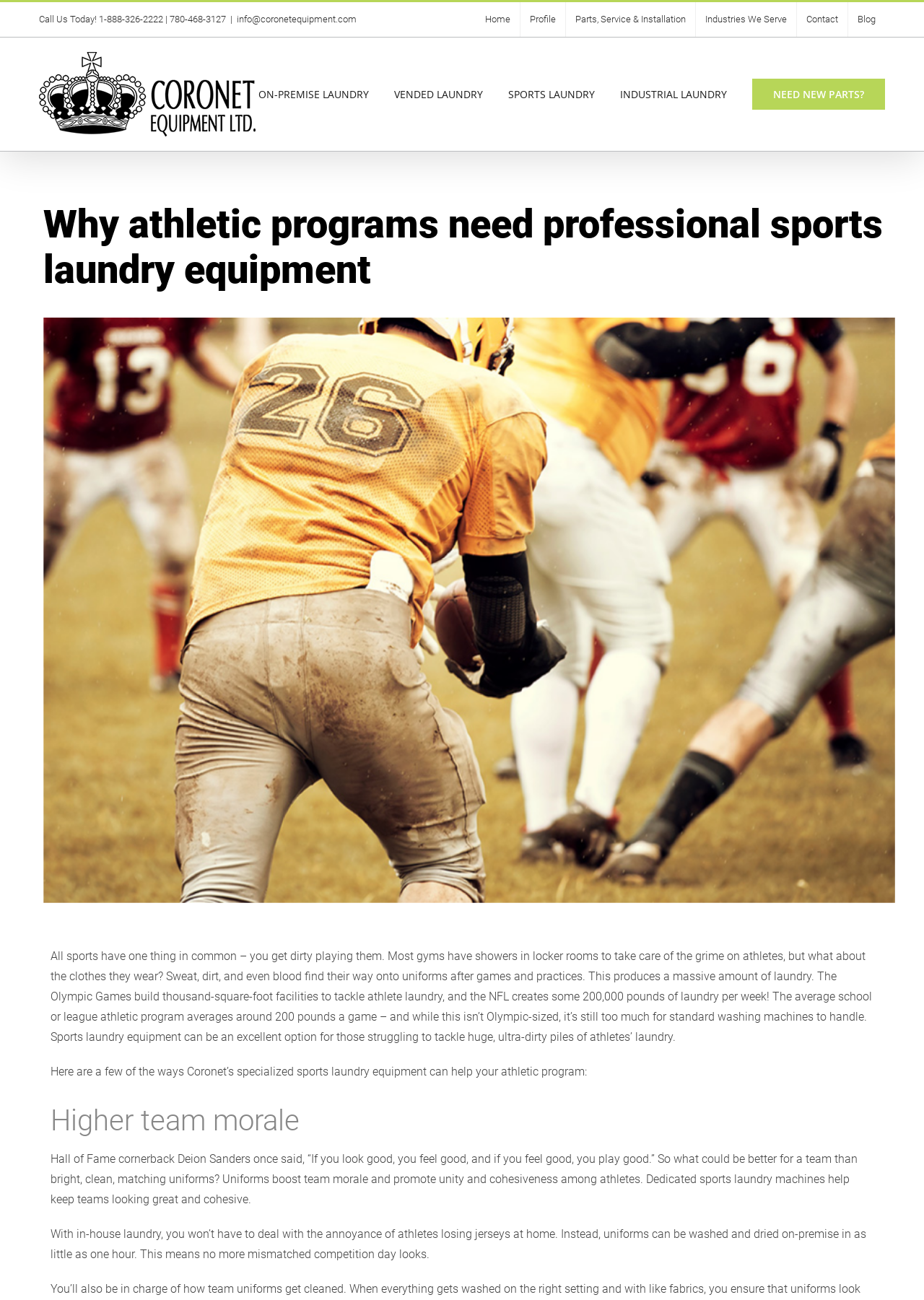Provide a one-word or one-phrase answer to the question:
How many types of laundry equipment are mentioned?

4